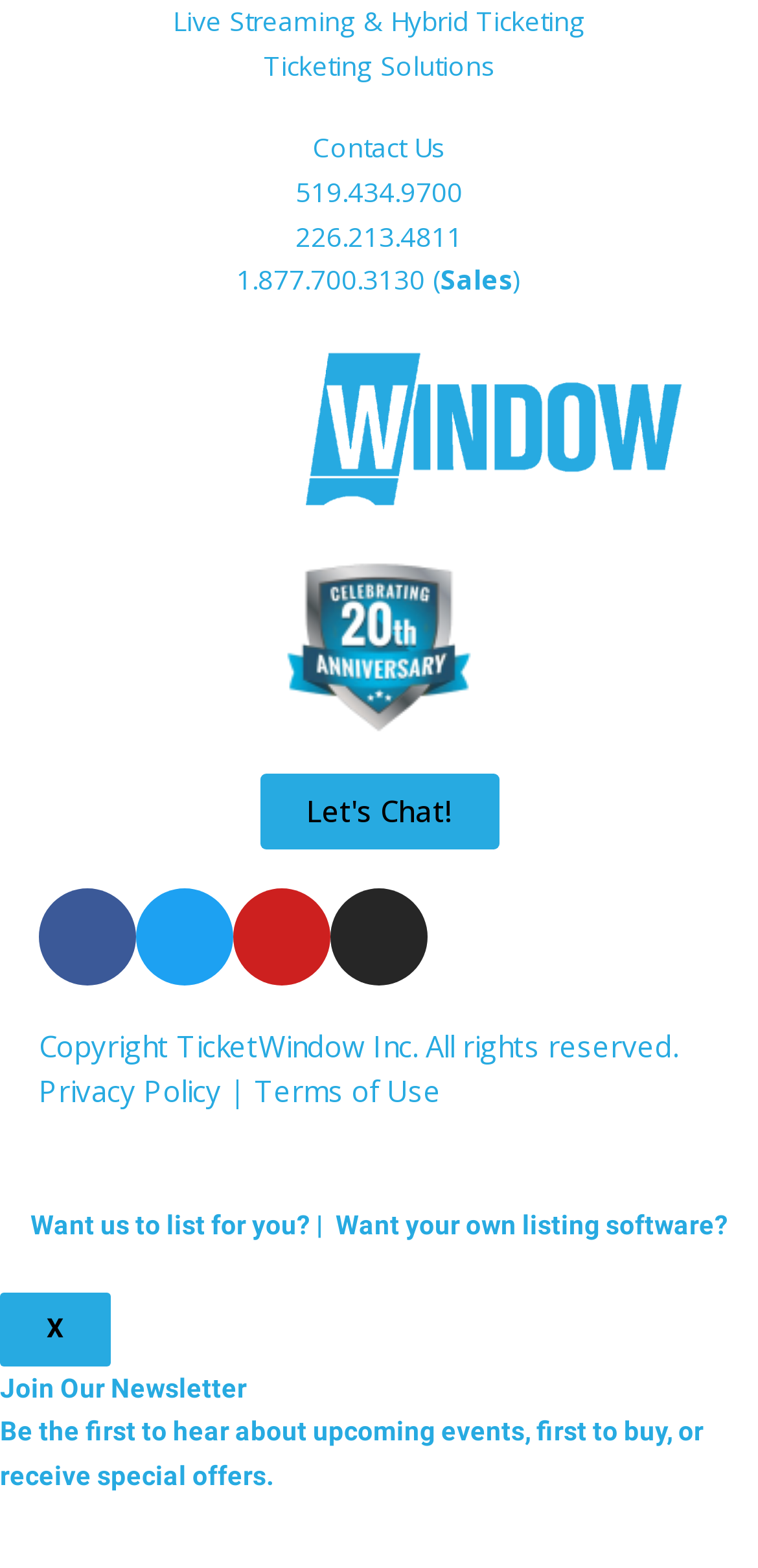Identify the bounding box coordinates necessary to click and complete the given instruction: "go to ARCHIVES".

None